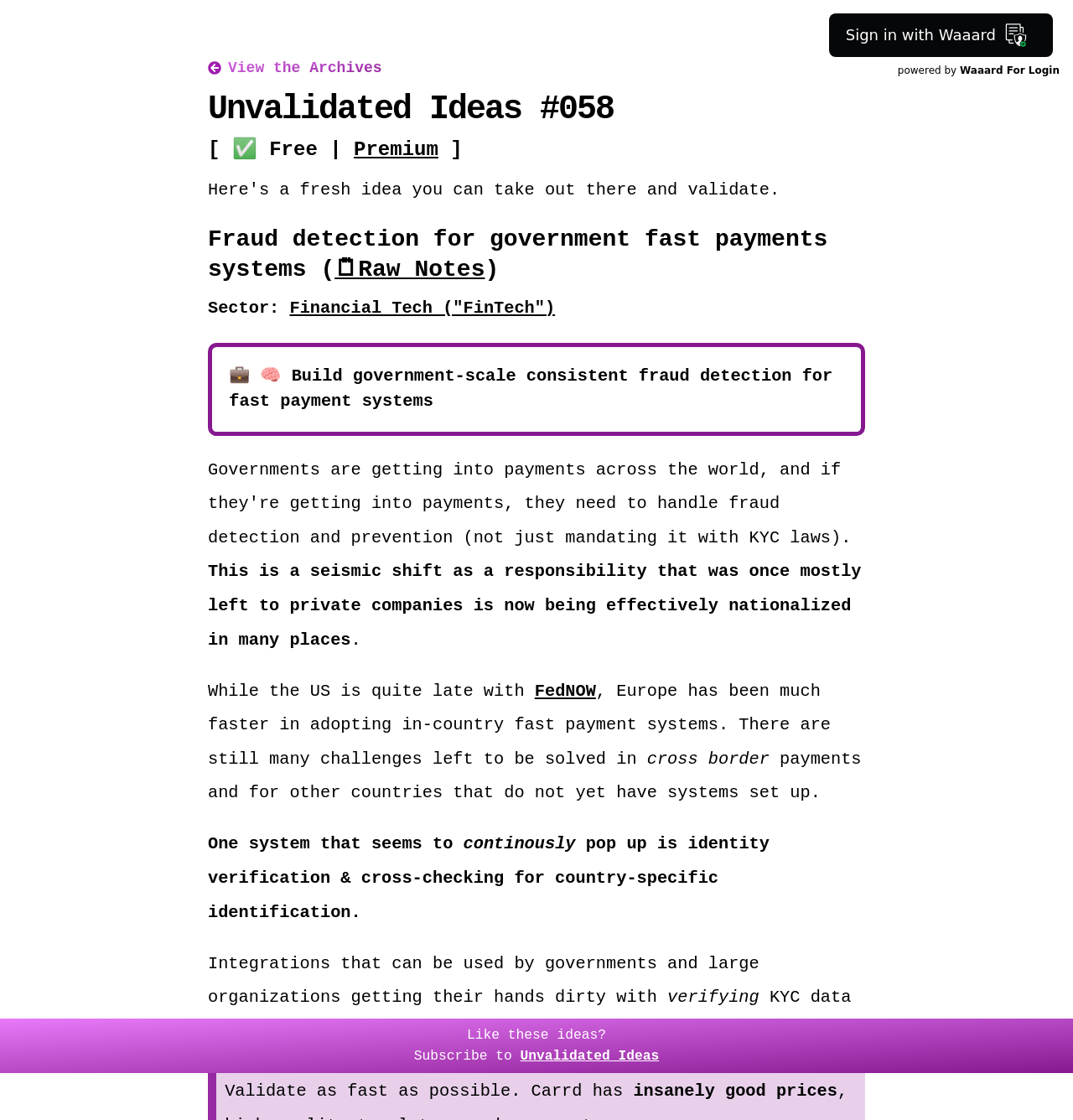Point out the bounding box coordinates of the section to click in order to follow this instruction: "Read Raw Notes".

[0.312, 0.229, 0.452, 0.252]